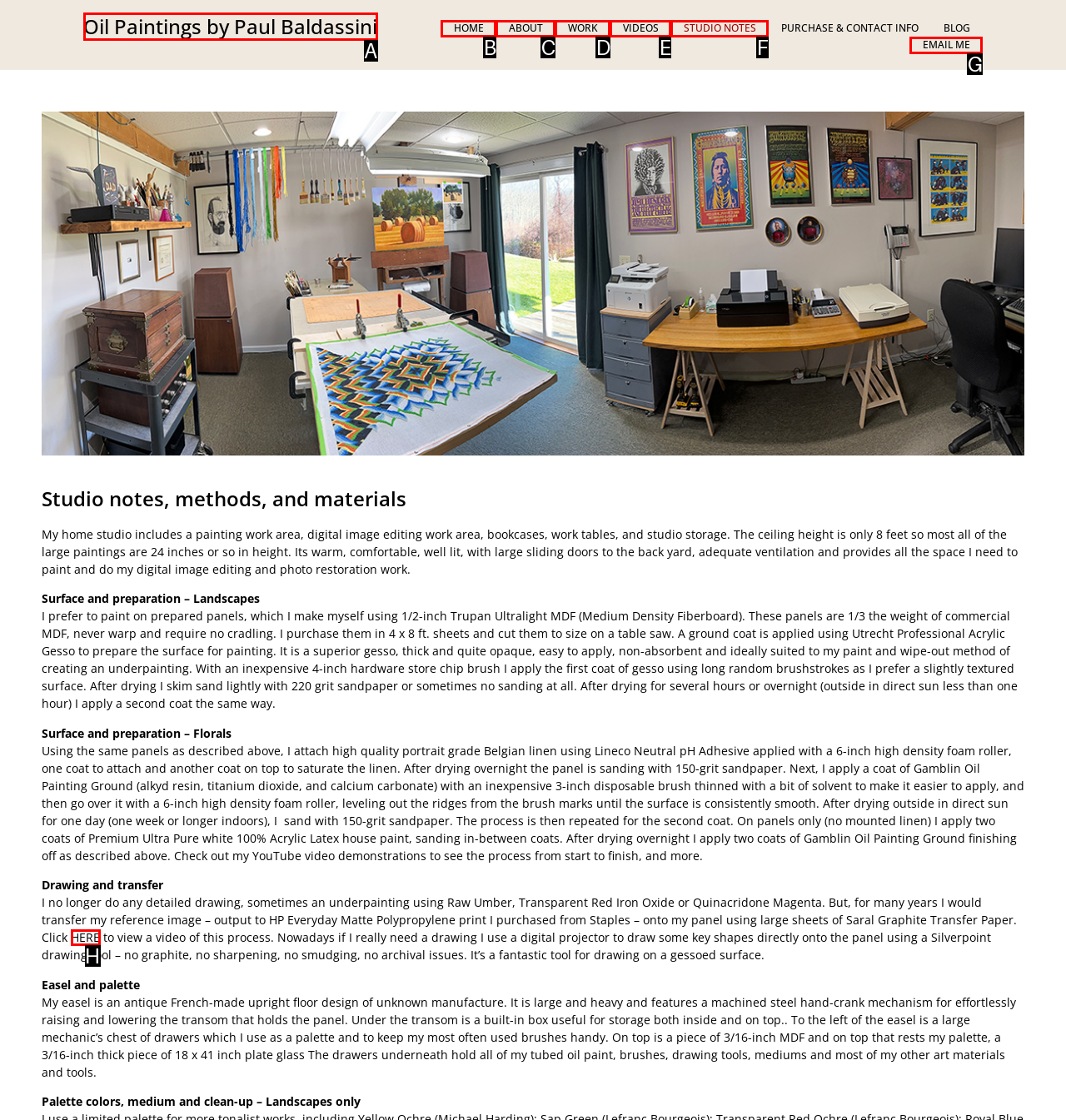From the options provided, determine which HTML element best fits the description: Oil Paintings by Paul Baldassini. Answer with the correct letter.

A